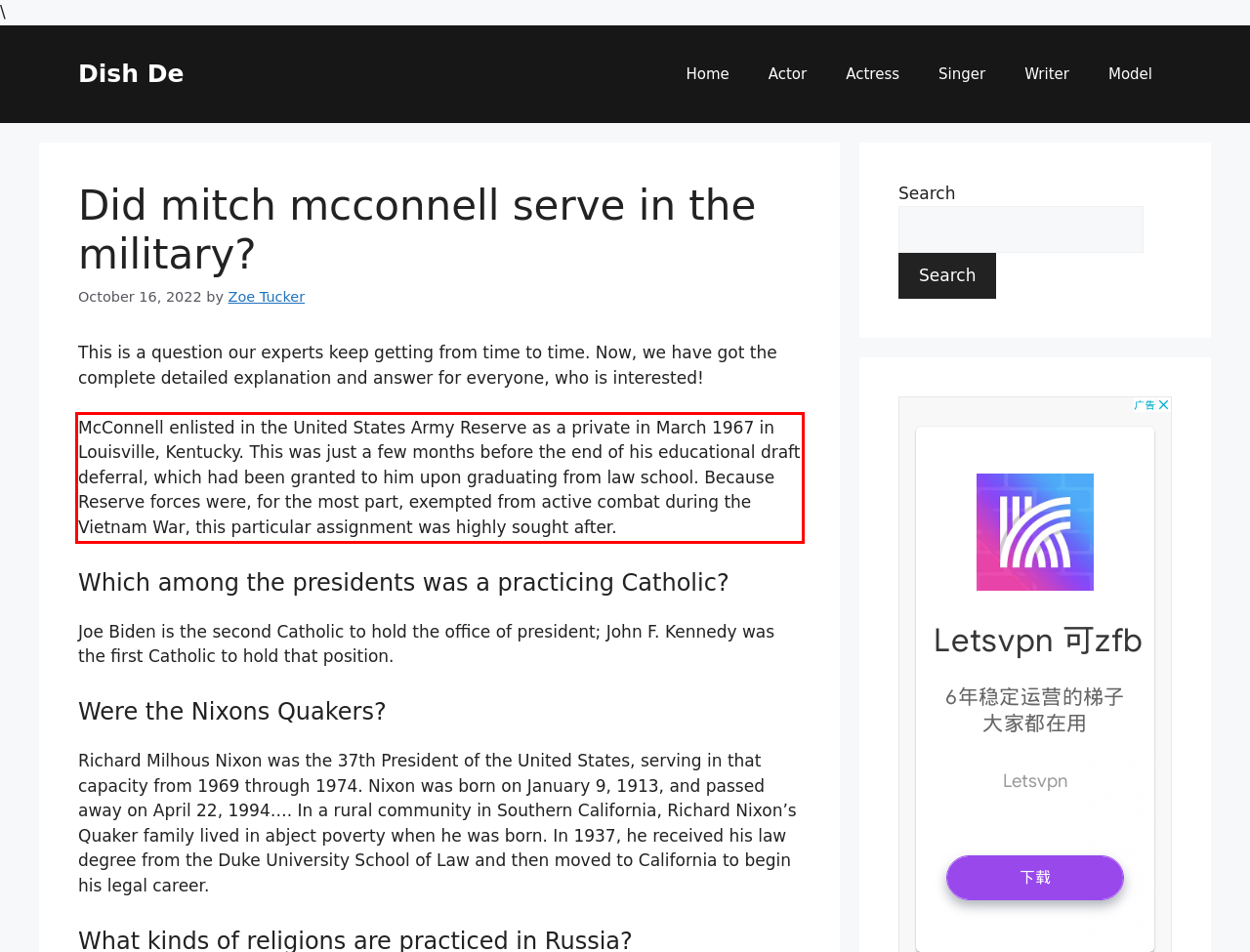Please identify and extract the text from the UI element that is surrounded by a red bounding box in the provided webpage screenshot.

McConnell enlisted in the United States Army Reserve as a private in March 1967 in Louisville, Kentucky. This was just a few months before the end of his educational draft deferral, which had been granted to him upon graduating from law school. Because Reserve forces were, for the most part, exempted from active combat during the Vietnam War, this particular assignment was highly sought after.